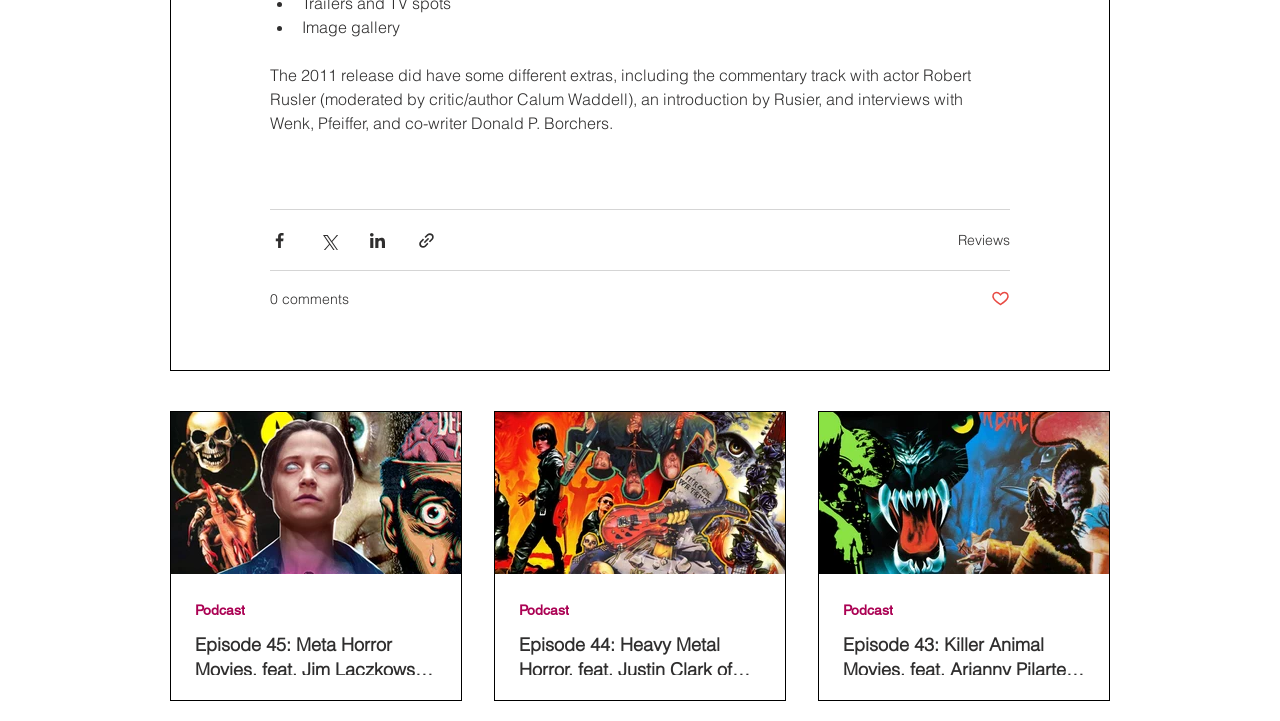Using the given description, provide the bounding box coordinates formatted as (top-left x, top-left y, bottom-right x, bottom-right y), with all values being floating point numbers between 0 and 1. Description: the wealth formula

None